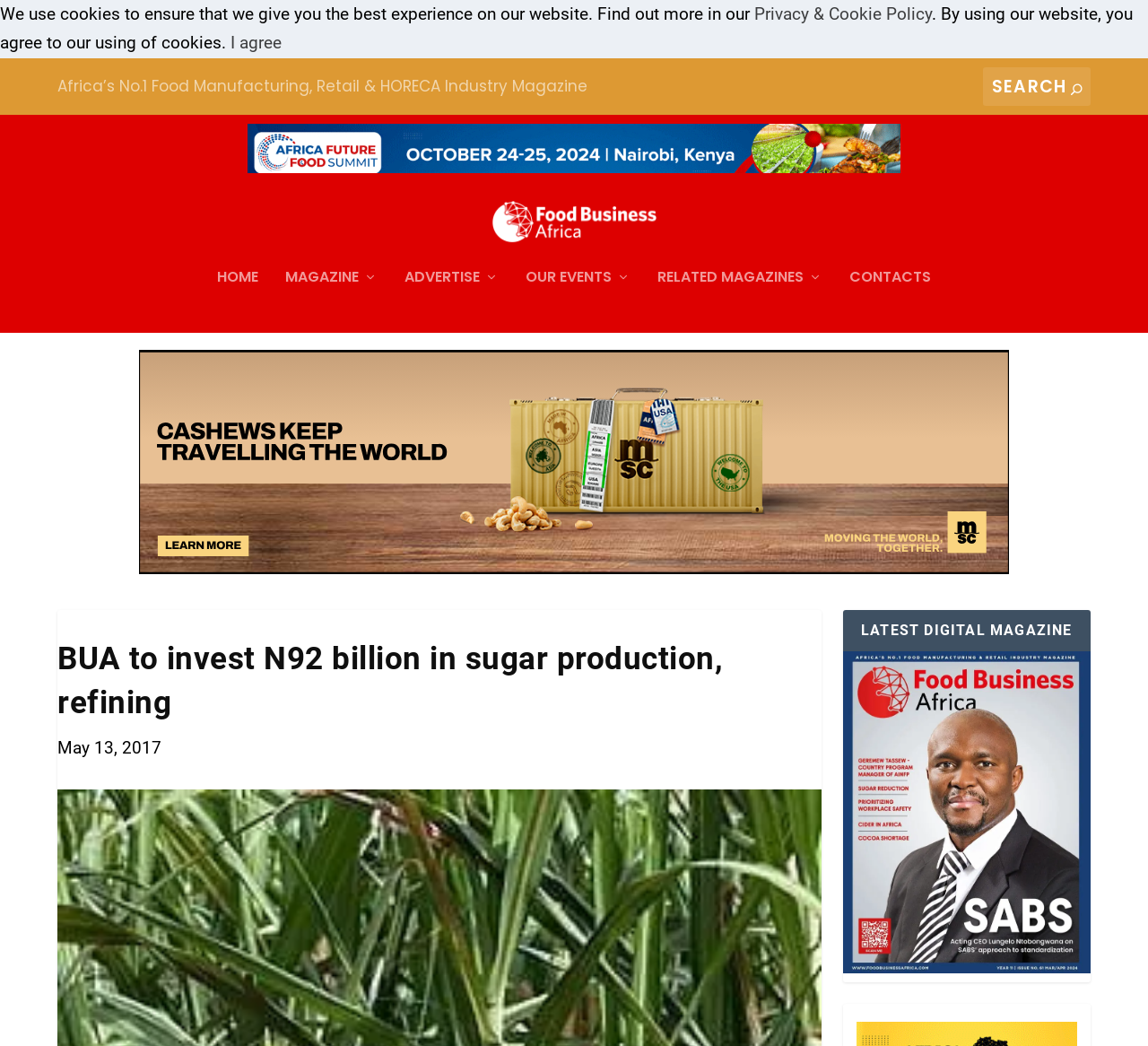Please specify the coordinates of the bounding box for the element that should be clicked to carry out this instruction: "View advertisement". The coordinates must be four float numbers between 0 and 1, formatted as [left, top, right, bottom].

[0.216, 0.118, 0.784, 0.176]